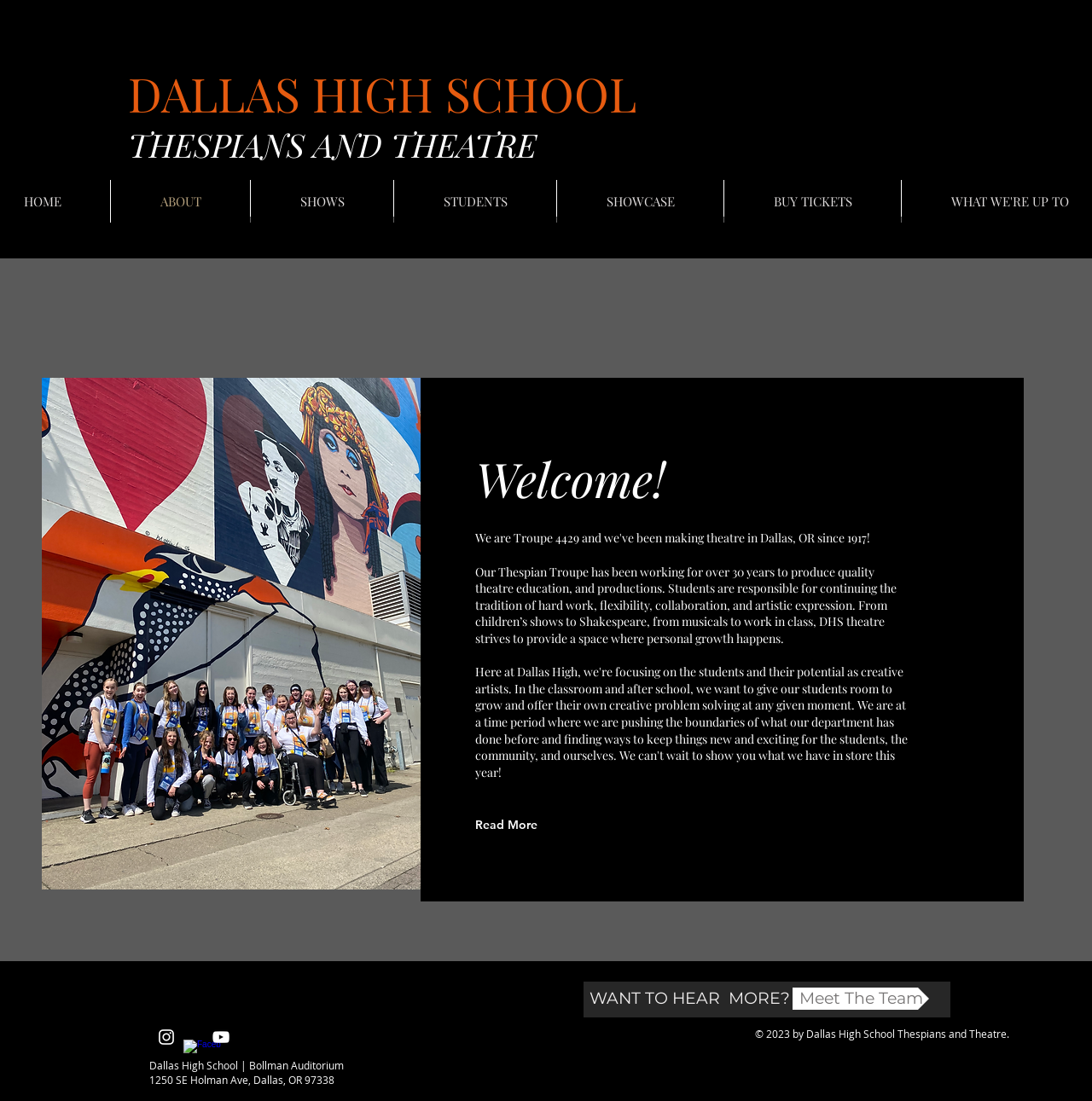Where is the school located? Based on the screenshot, please respond with a single word or phrase.

1250 SE Holman Ave, Dallas, OR 97338